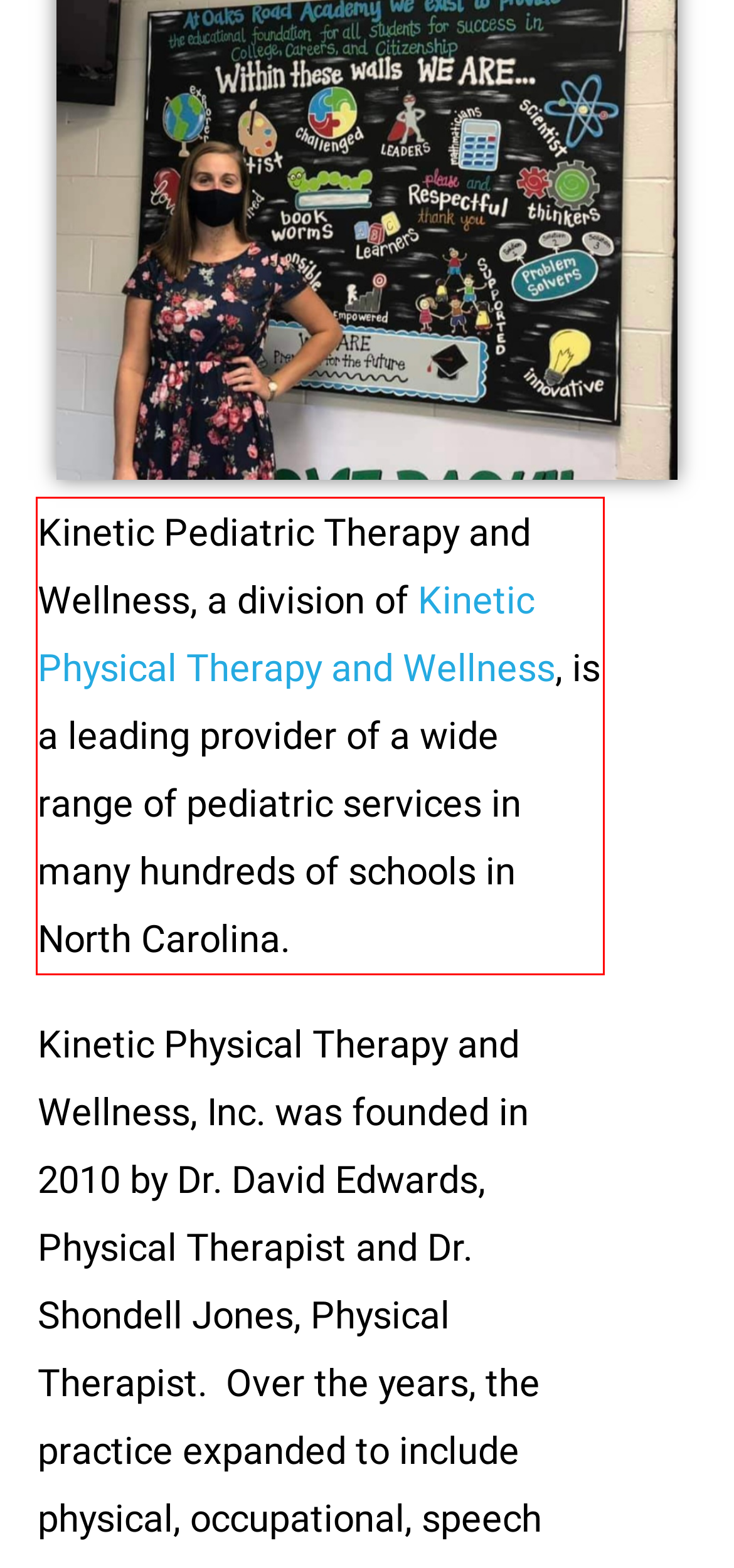Within the screenshot of a webpage, identify the red bounding box and perform OCR to capture the text content it contains.

Kinetic Pediatric Therapy and Wellness, a division of Kinetic Physical Therapy and Wellness, is a leading provider of a wide range of pediatric services in many hundreds of schools in North Carolina.